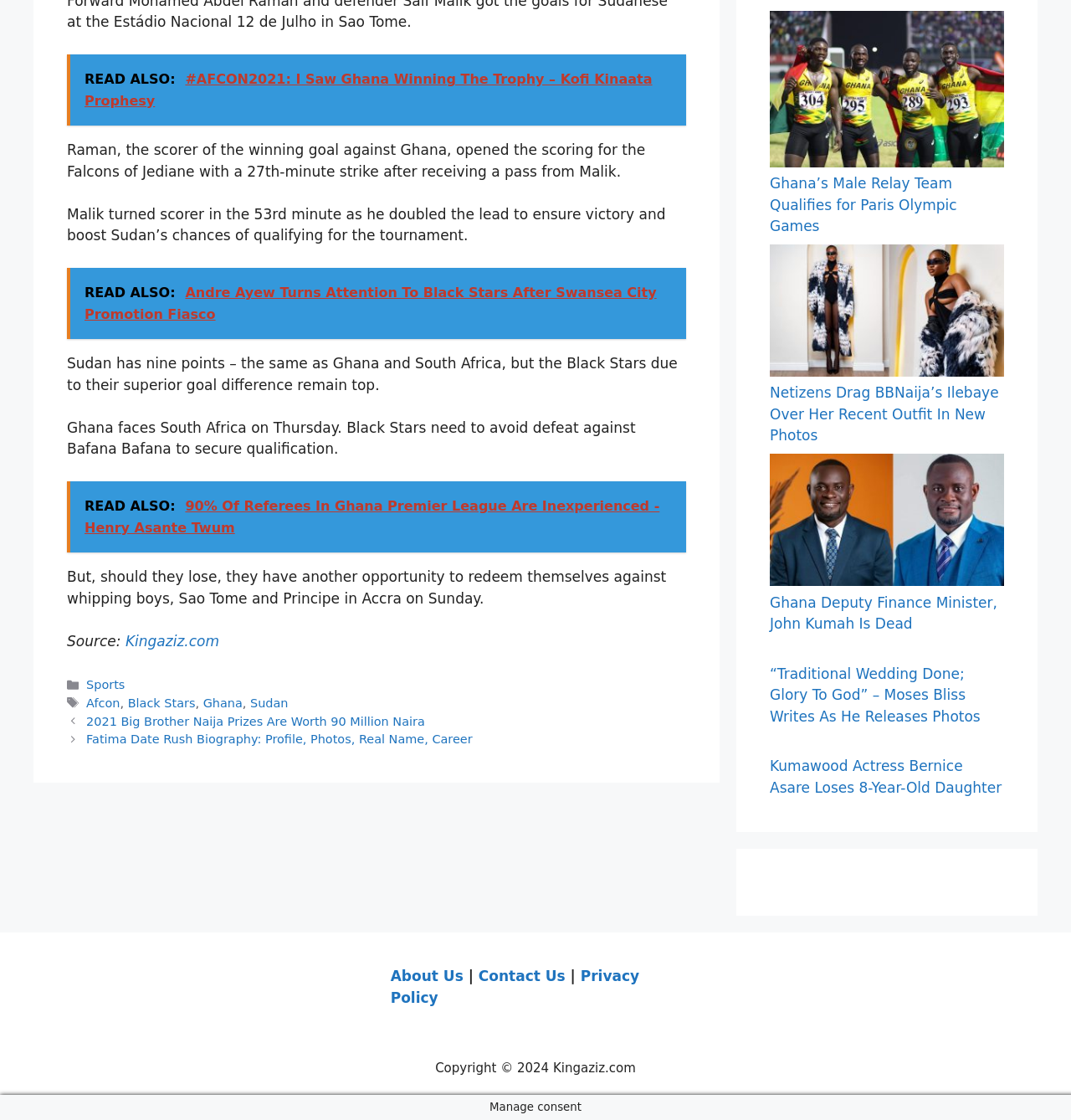How many links are there in the footer section?
Answer the question with detailed information derived from the image.

I counted the number of links in the footer section, which includes 'About Us', 'Contact Us', 'Privacy Policy', and two other links.